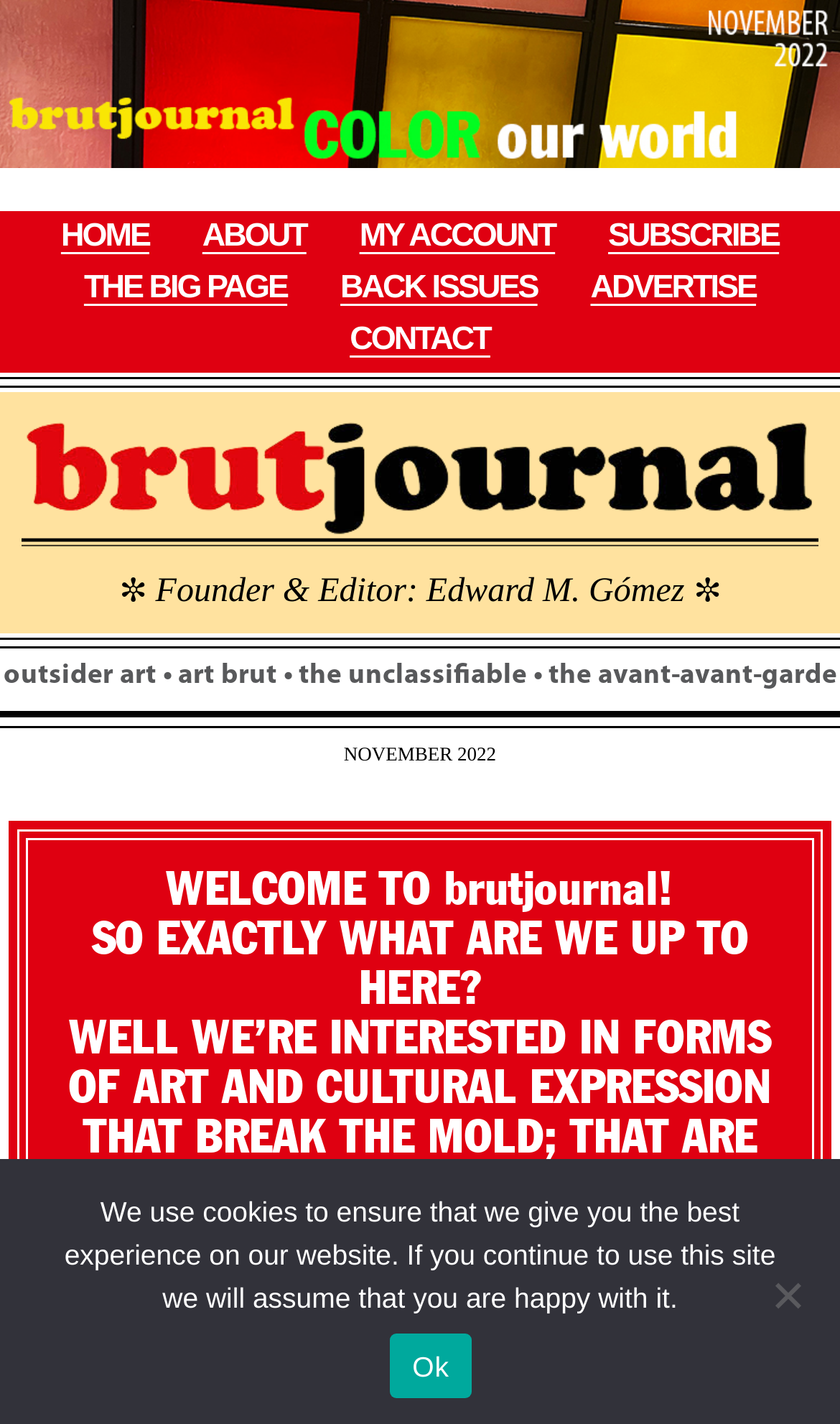Use a single word or phrase to answer the question:
What is the name of the founder and editor?

Edward M. Gómez